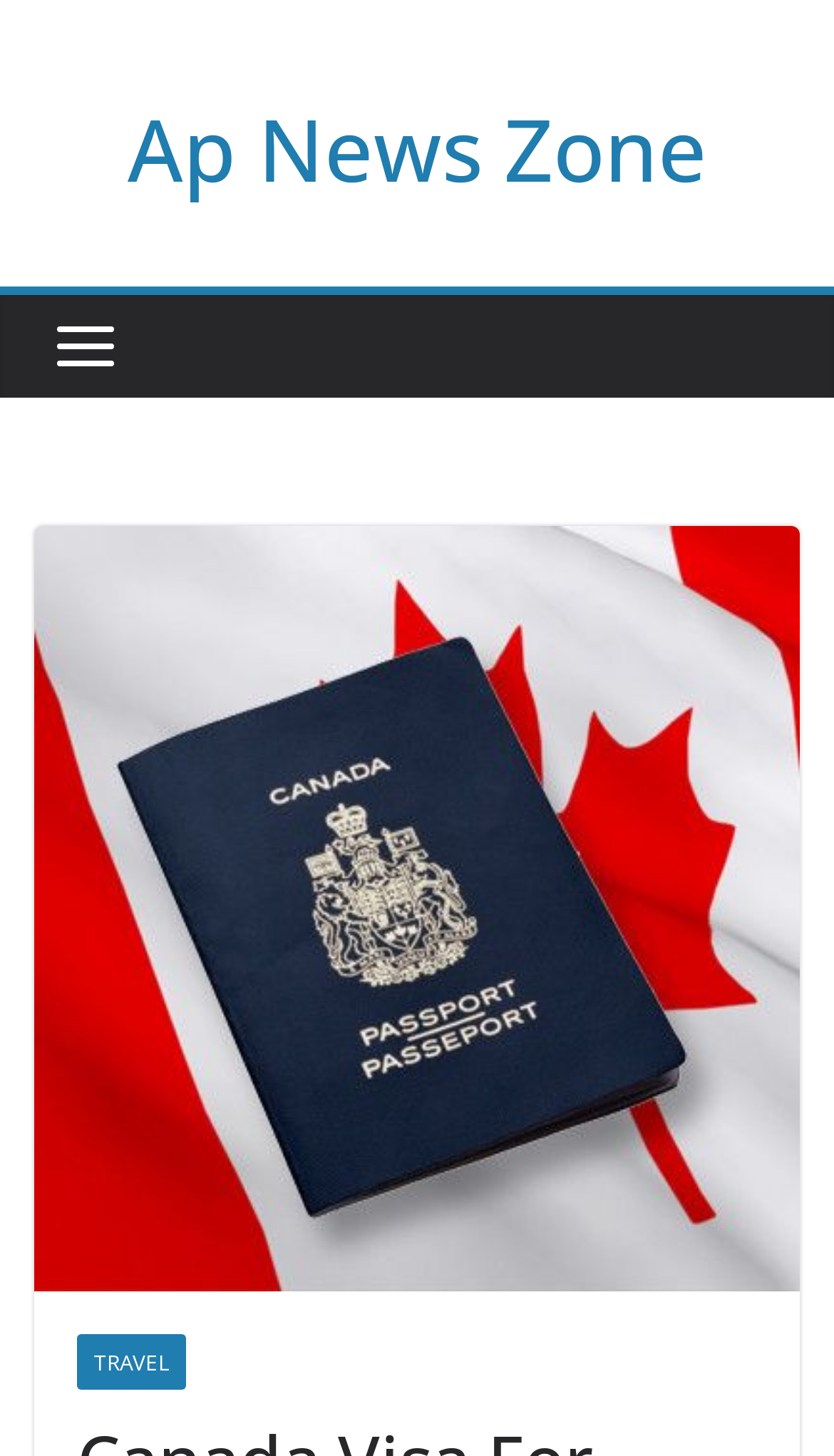Determine the bounding box coordinates (top-left x, top-left y, bottom-right x, bottom-right y) of the UI element described in the following text: Ap News Zone

[0.153, 0.062, 0.847, 0.142]